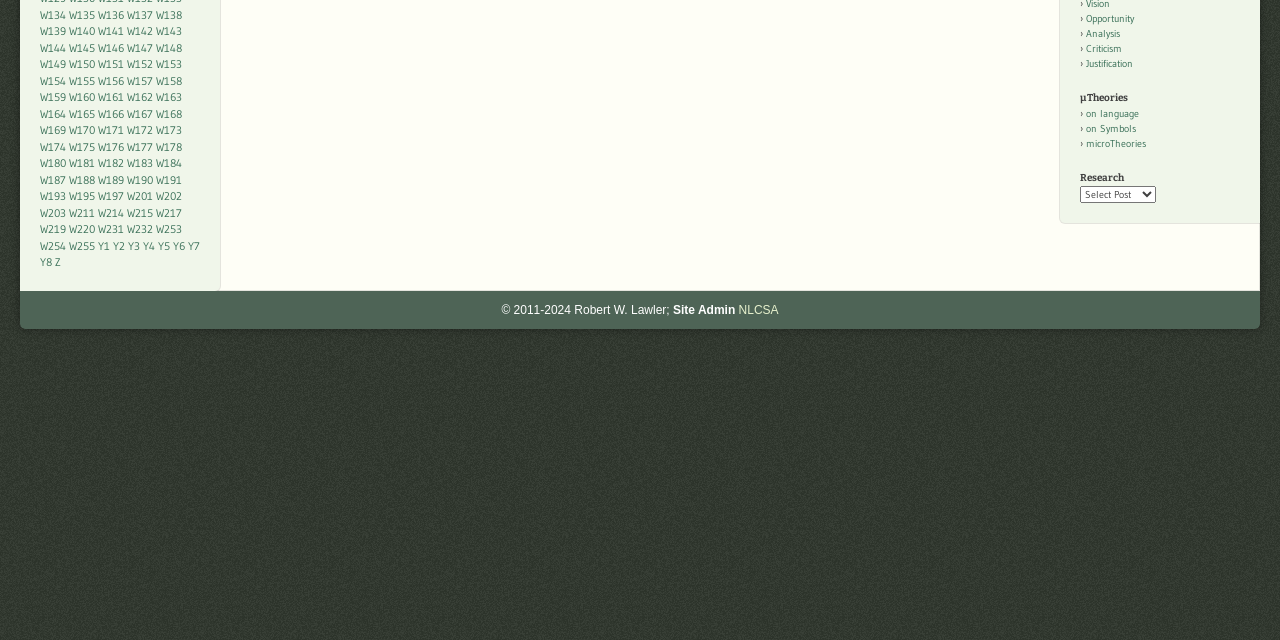Find the bounding box coordinates of the UI element according to this description: "on language".

[0.848, 0.166, 0.89, 0.187]